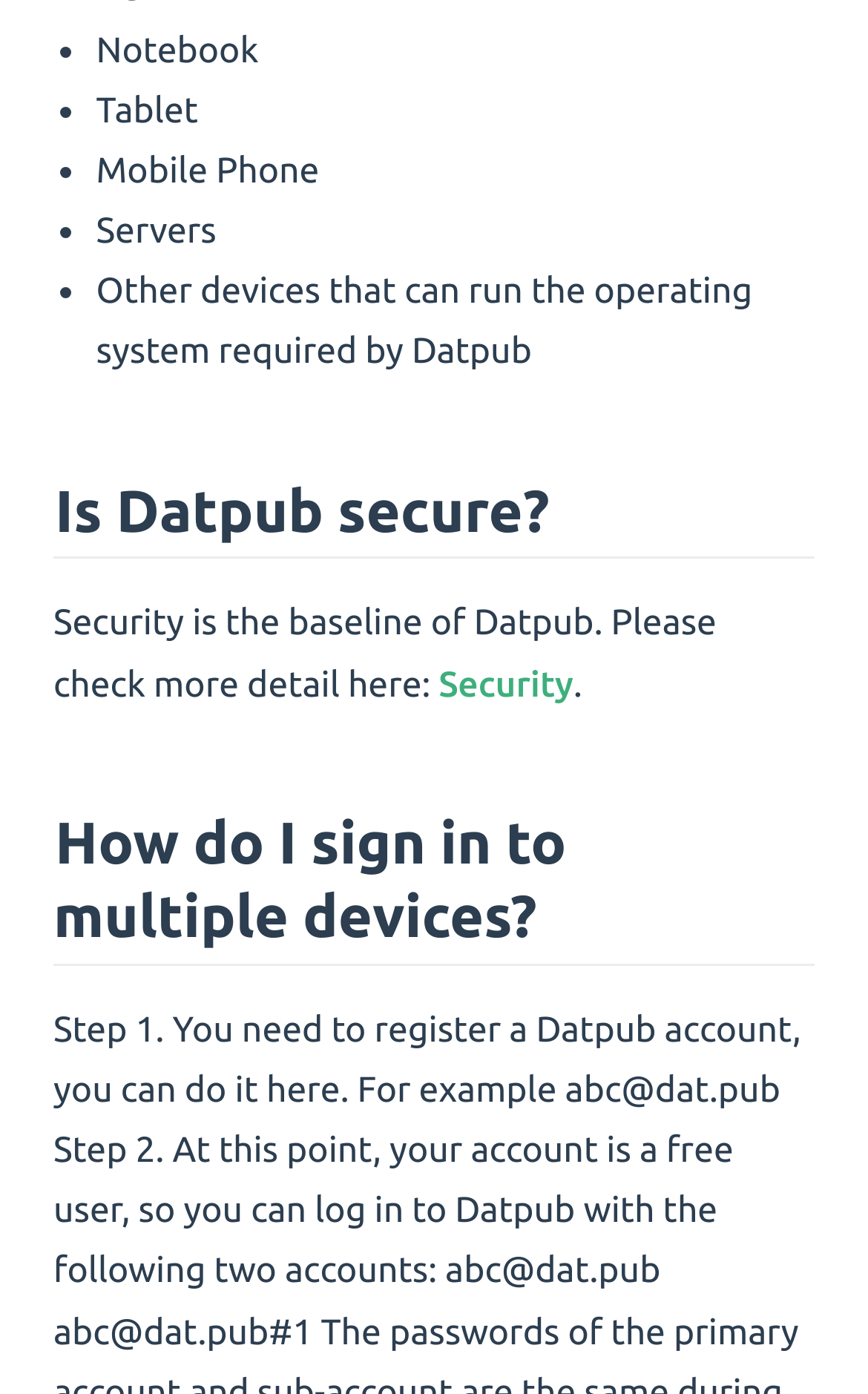How many links are present in the 'Is Datpub secure?' section?
Give a detailed response to the question by analyzing the screenshot.

In the 'Is Datpub secure?' section, we can see two links, one with the text '#' and another with the text 'Security'.